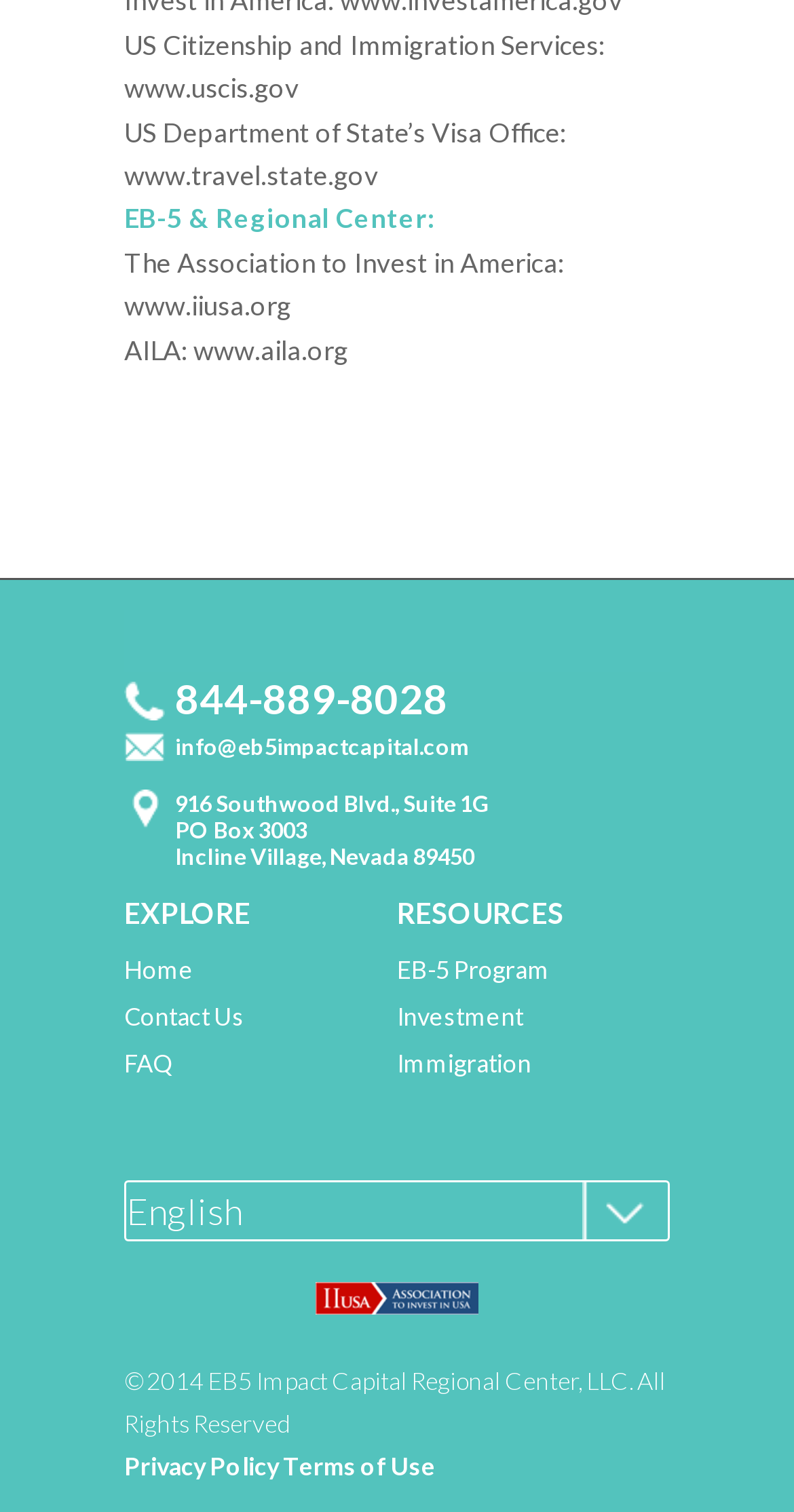Based on the element description: "Privacy Policy", identify the bounding box coordinates for this UI element. The coordinates must be four float numbers between 0 and 1, listed as [left, top, right, bottom].

[0.156, 0.96, 0.351, 0.98]